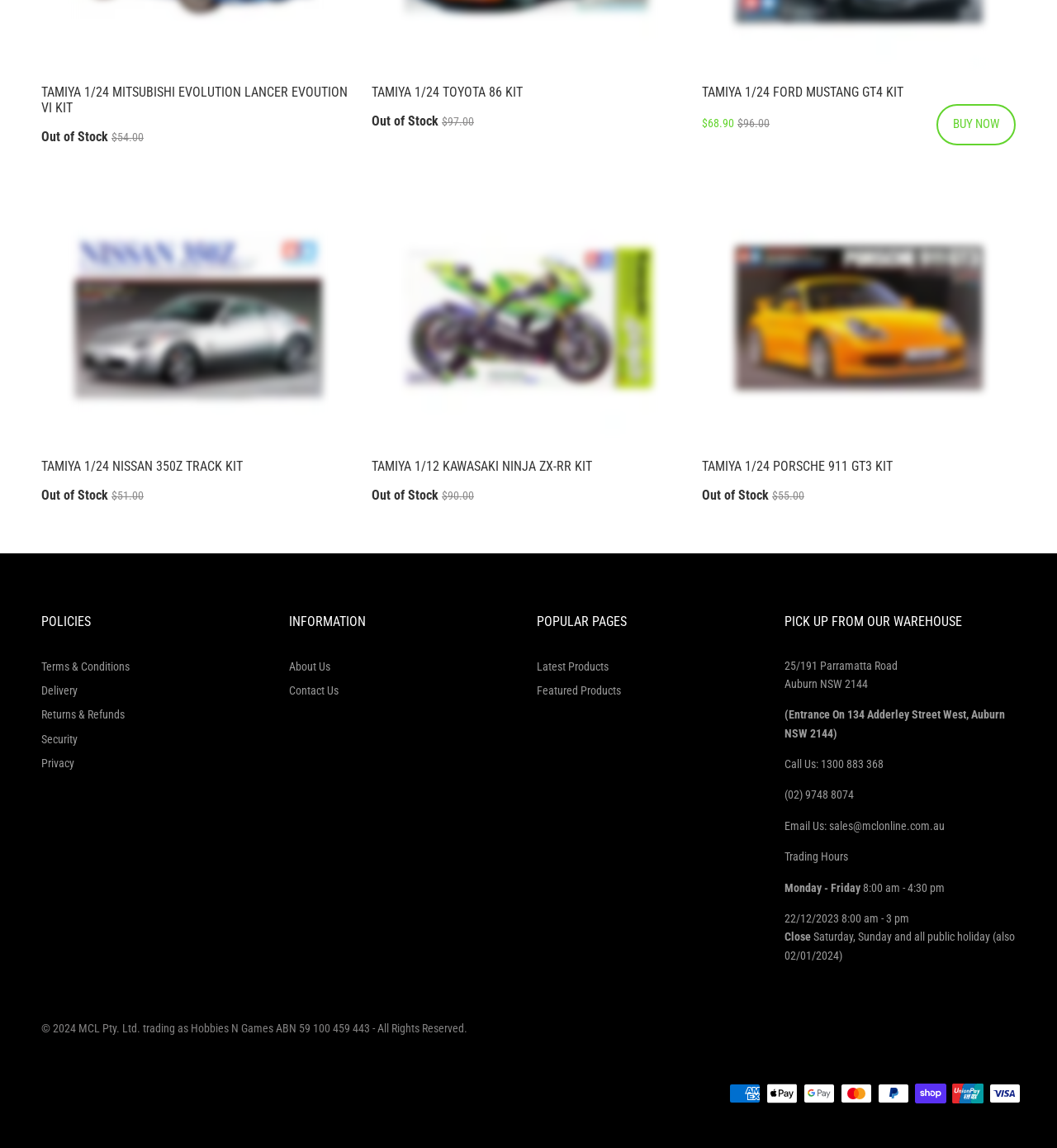Could you locate the bounding box coordinates for the section that should be clicked to accomplish this task: "Read Terms & Conditions".

[0.039, 0.574, 0.123, 0.586]